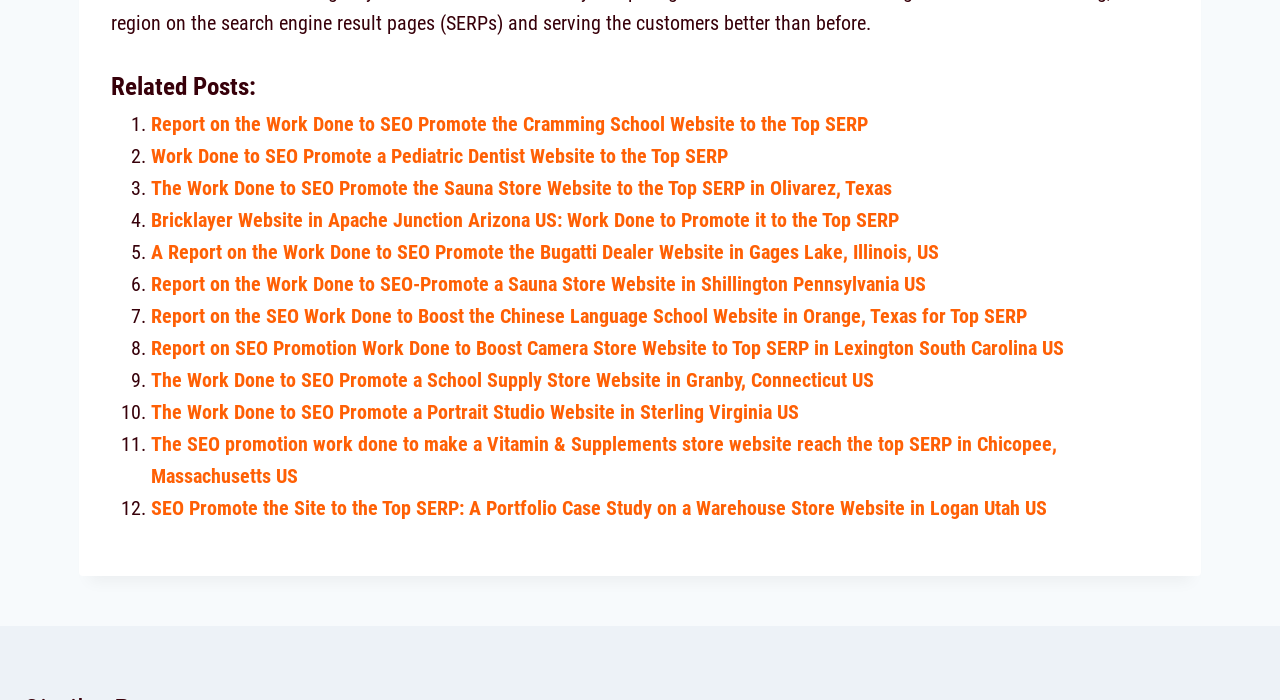What is the topic of the third related post?
Look at the image and answer the question using a single word or phrase.

SEO promotion for a sauna store website